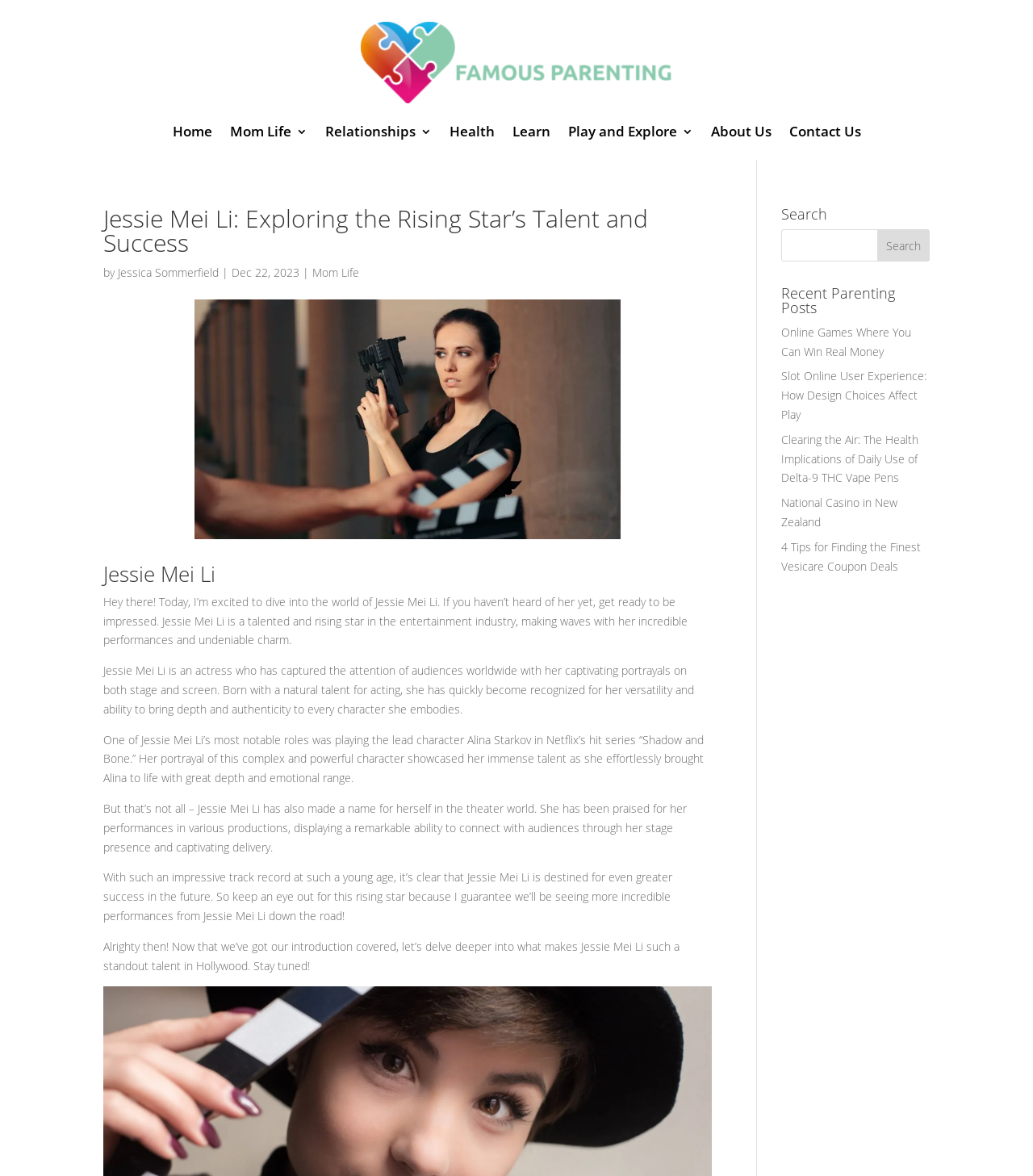Provide a brief response to the question below using one word or phrase:
What is the profession of Jessie Mei Li?

Actress